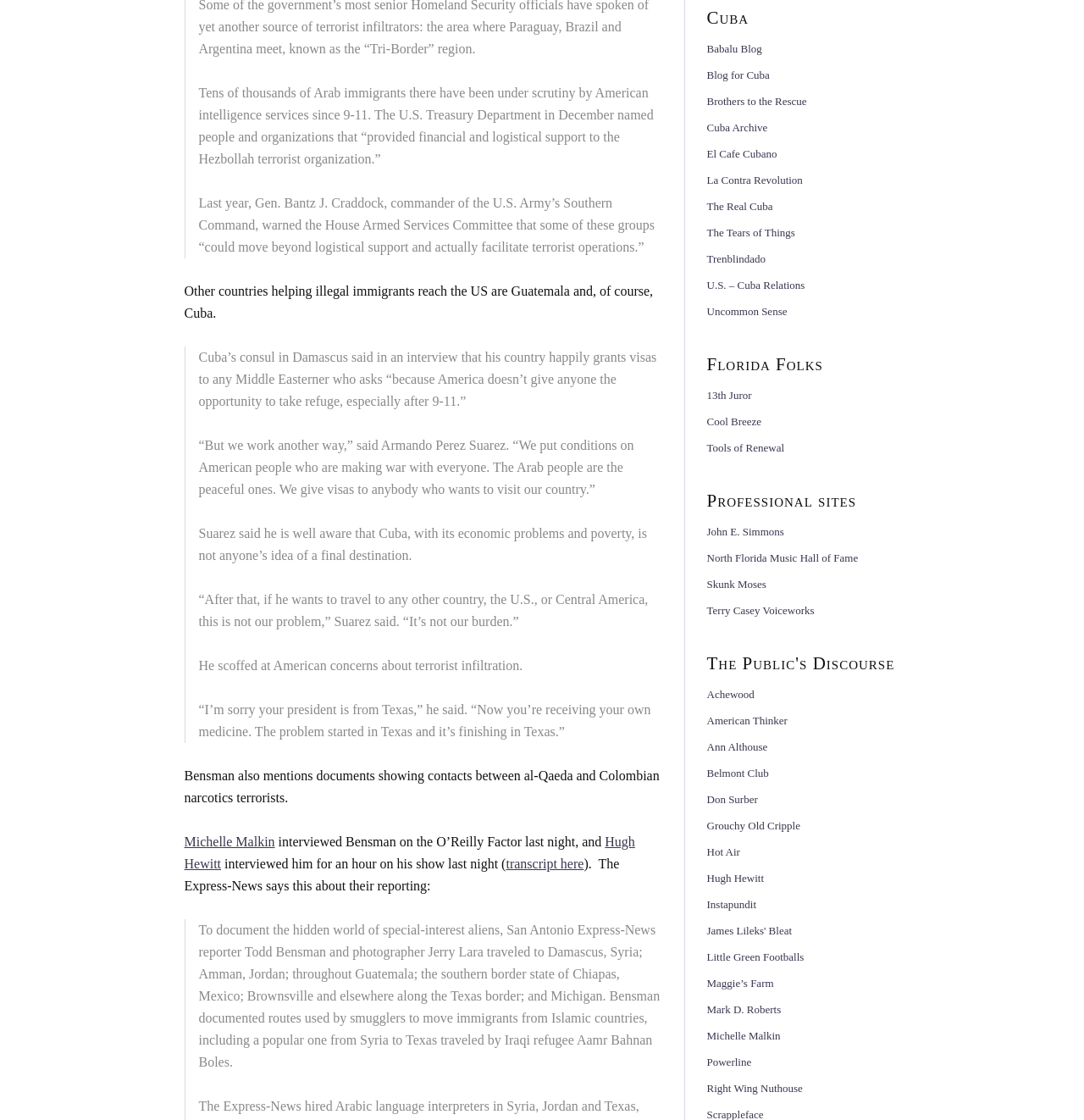Determine the bounding box coordinates in the format (top-left x, top-left y, bottom-right x, bottom-right y). Ensure all values are floating point numbers between 0 and 1. Identify the bounding box of the UI element described by: Help

None